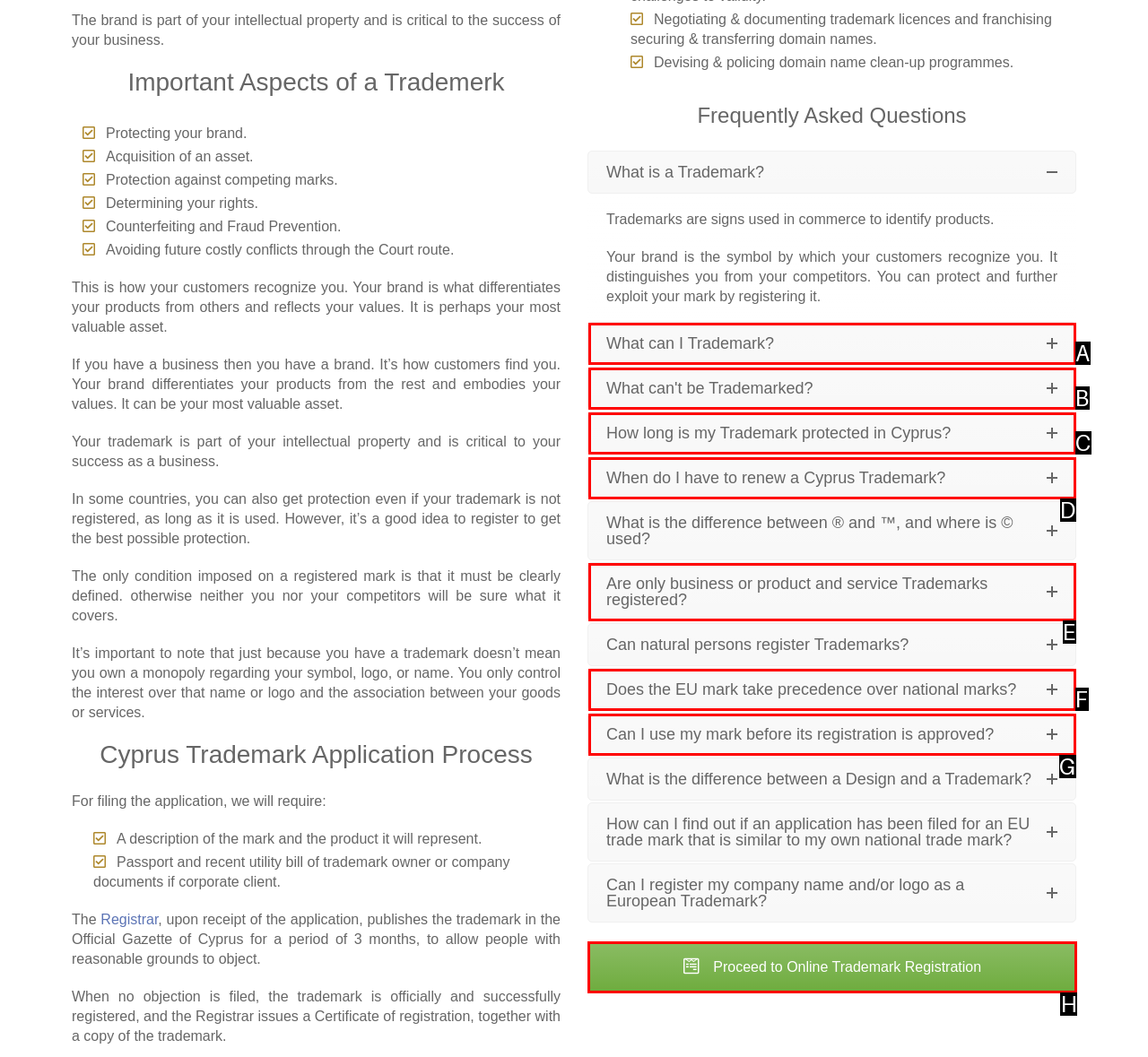Among the marked elements in the screenshot, which letter corresponds to the UI element needed for the task: Proceed to online trademark registration?

H